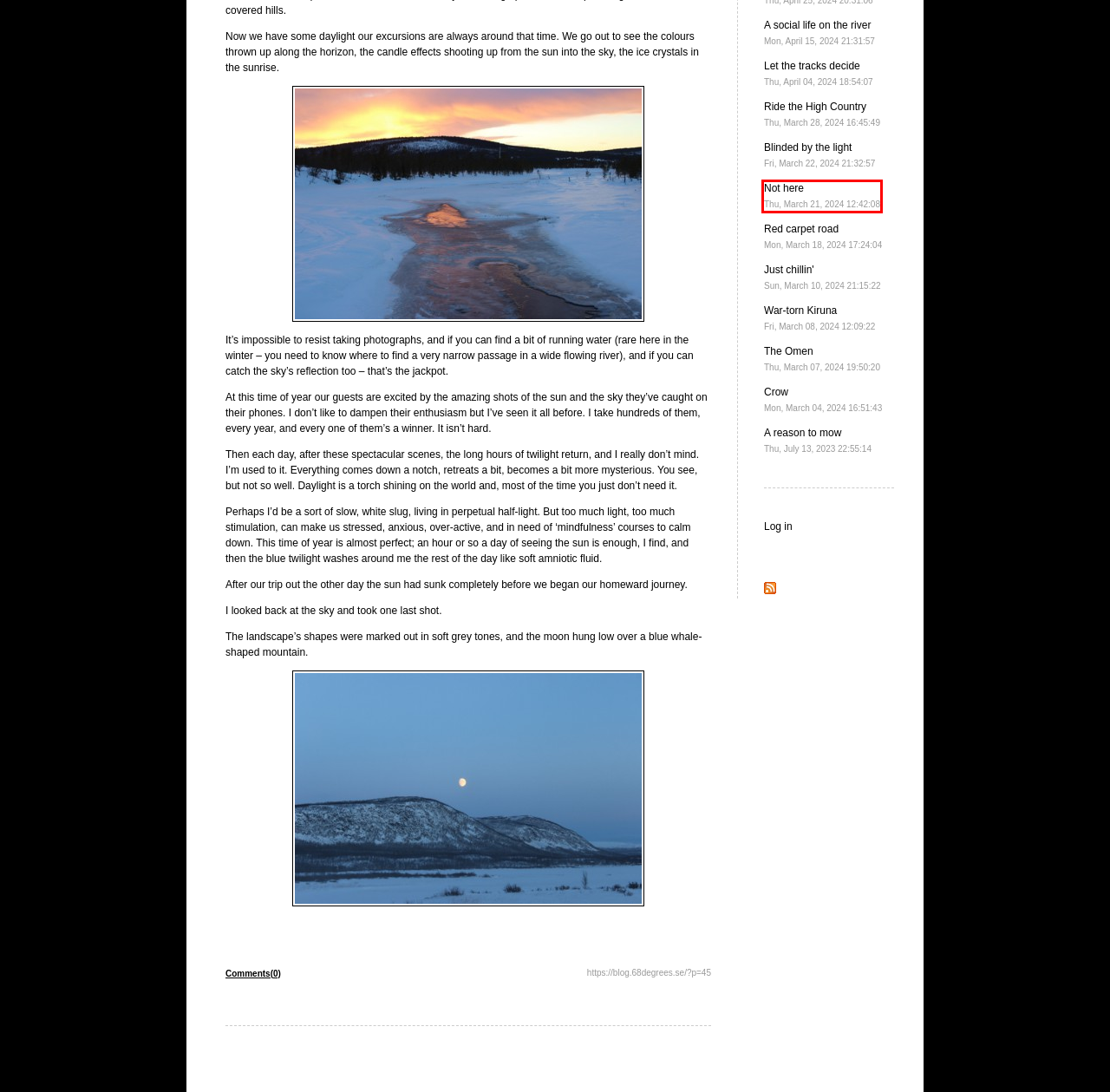Look at the screenshot of a webpage where a red rectangle bounding box is present. Choose the webpage description that best describes the new webpage after clicking the element inside the red bounding box. Here are the candidates:
A. Let the tracks decide – Letters from 68 degrees, Kiruna
B. Ride the High Country – Letters from 68 degrees, Kiruna
C. Crow – Letters from 68 degrees, Kiruna
D. War-torn Kiruna – Letters from 68 degrees, Kiruna
E. The Omen – Letters from 68 degrees, Kiruna
F. Not here – Letters from 68 degrees, Kiruna
G. A reason to mow – Letters from 68 degrees, Kiruna
H. A social life on the river – Letters from 68 degrees, Kiruna

F